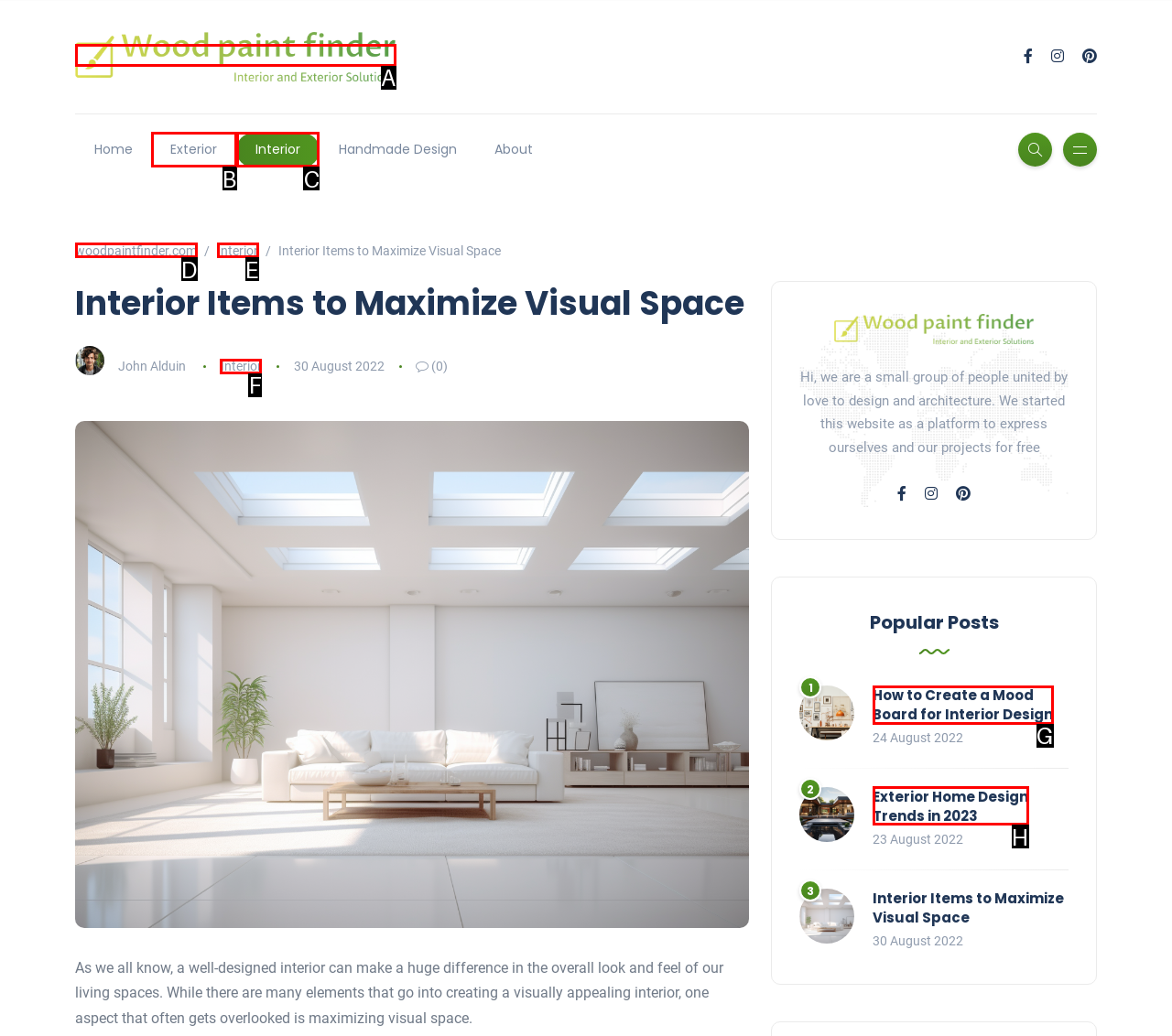Determine which HTML element matches the given description: Interior. Provide the corresponding option's letter directly.

E